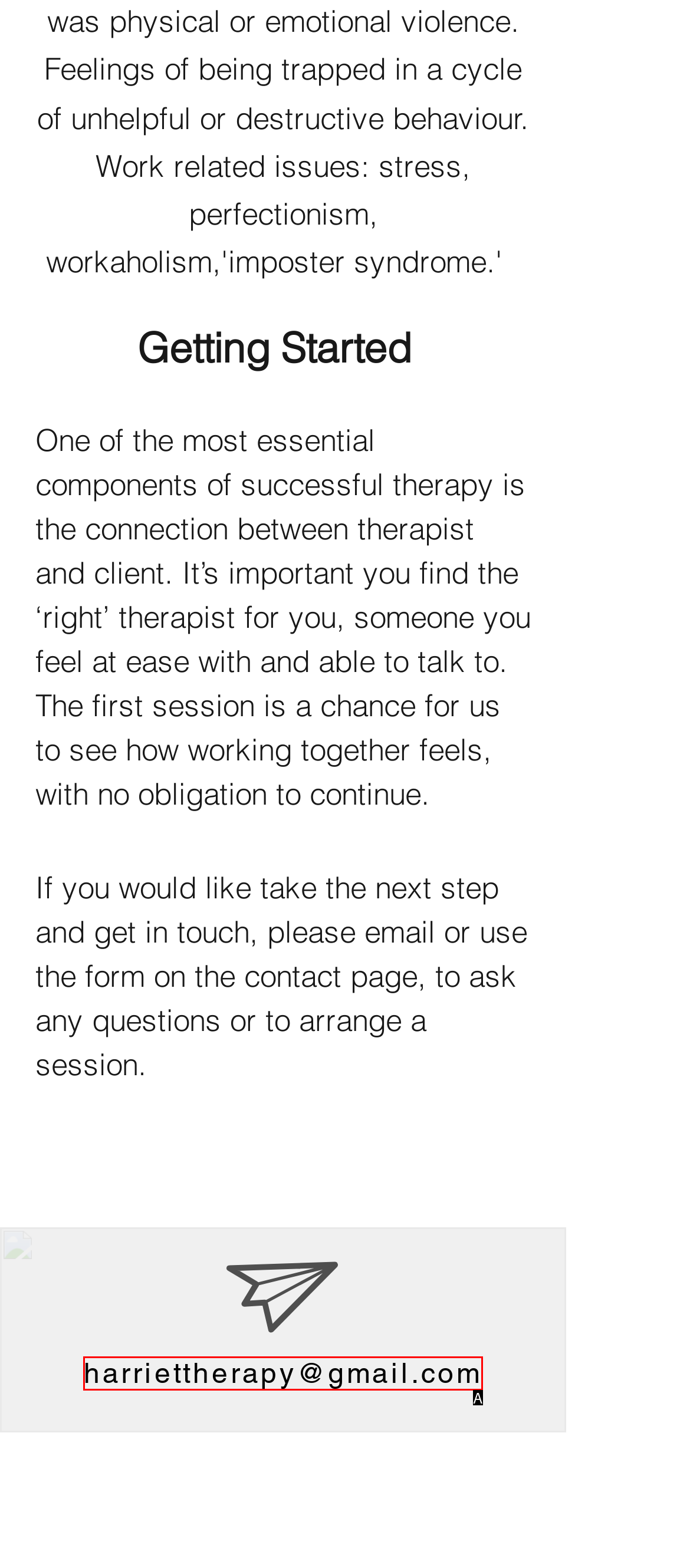Match the description: harriettherapy@gmail.com to one of the options shown. Reply with the letter of the best match.

A